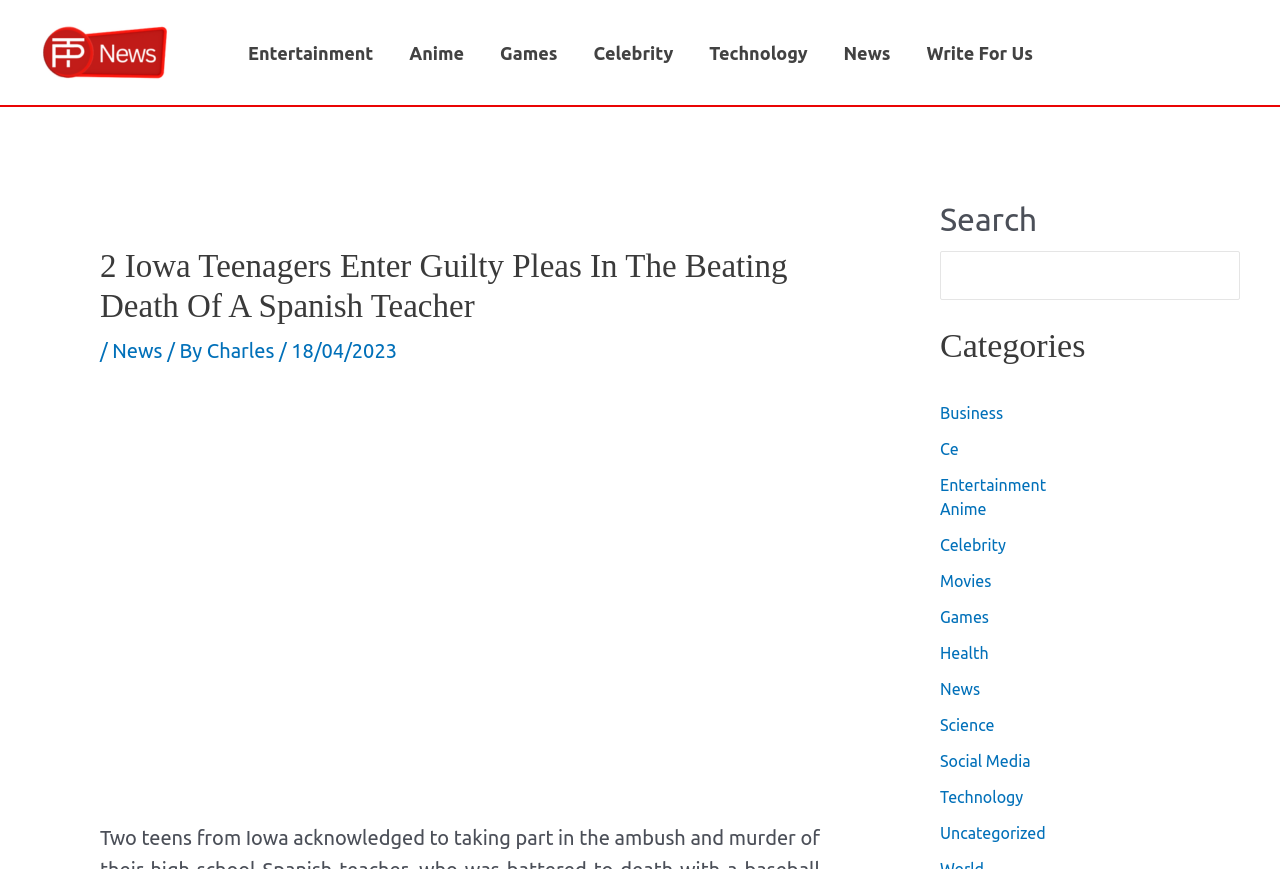Mark the bounding box of the element that matches the following description: "alt="pop top news logo"".

[0.031, 0.045, 0.133, 0.071]